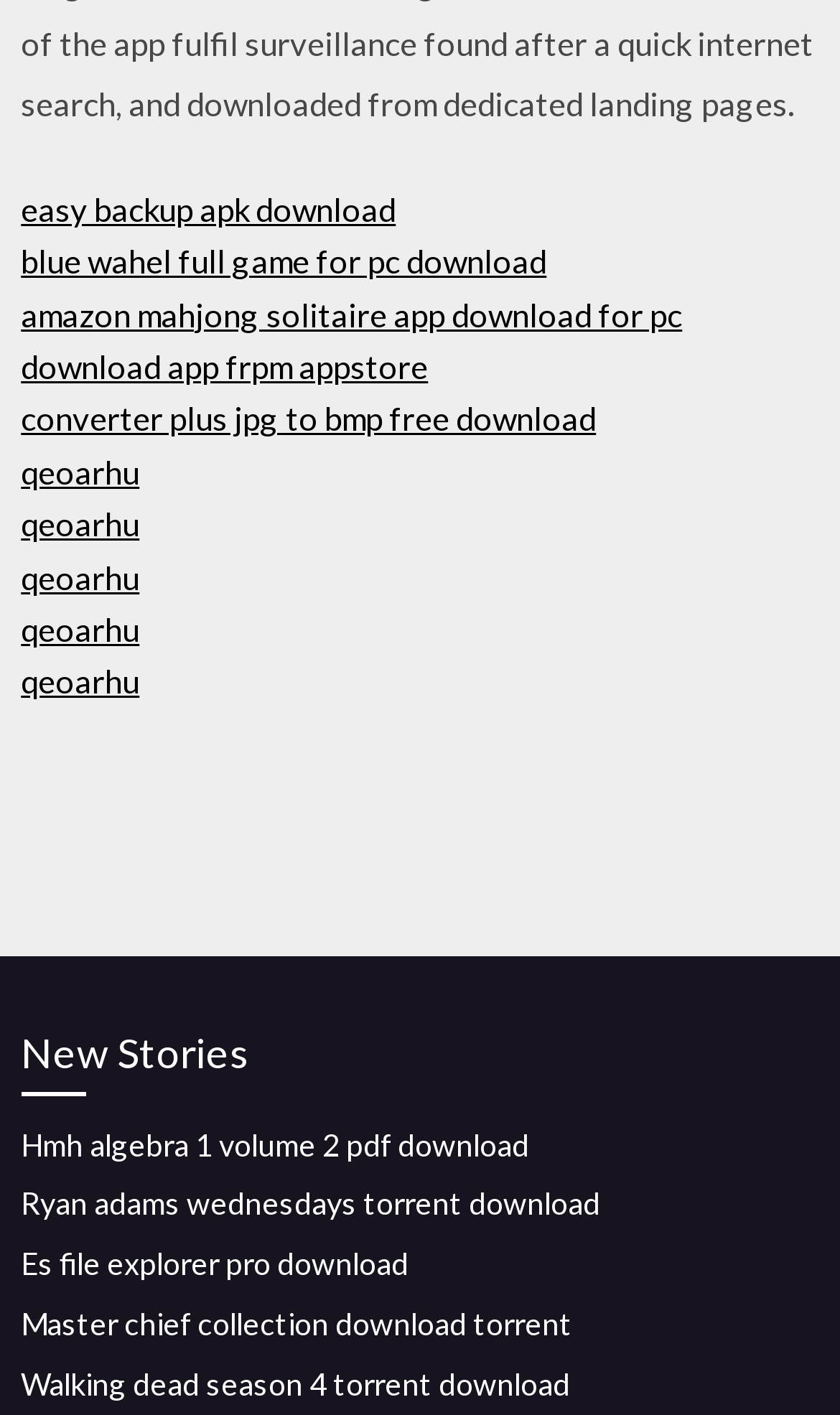Pinpoint the bounding box coordinates of the element to be clicked to execute the instruction: "download converter plus jpg to bmp free".

[0.025, 0.282, 0.71, 0.31]